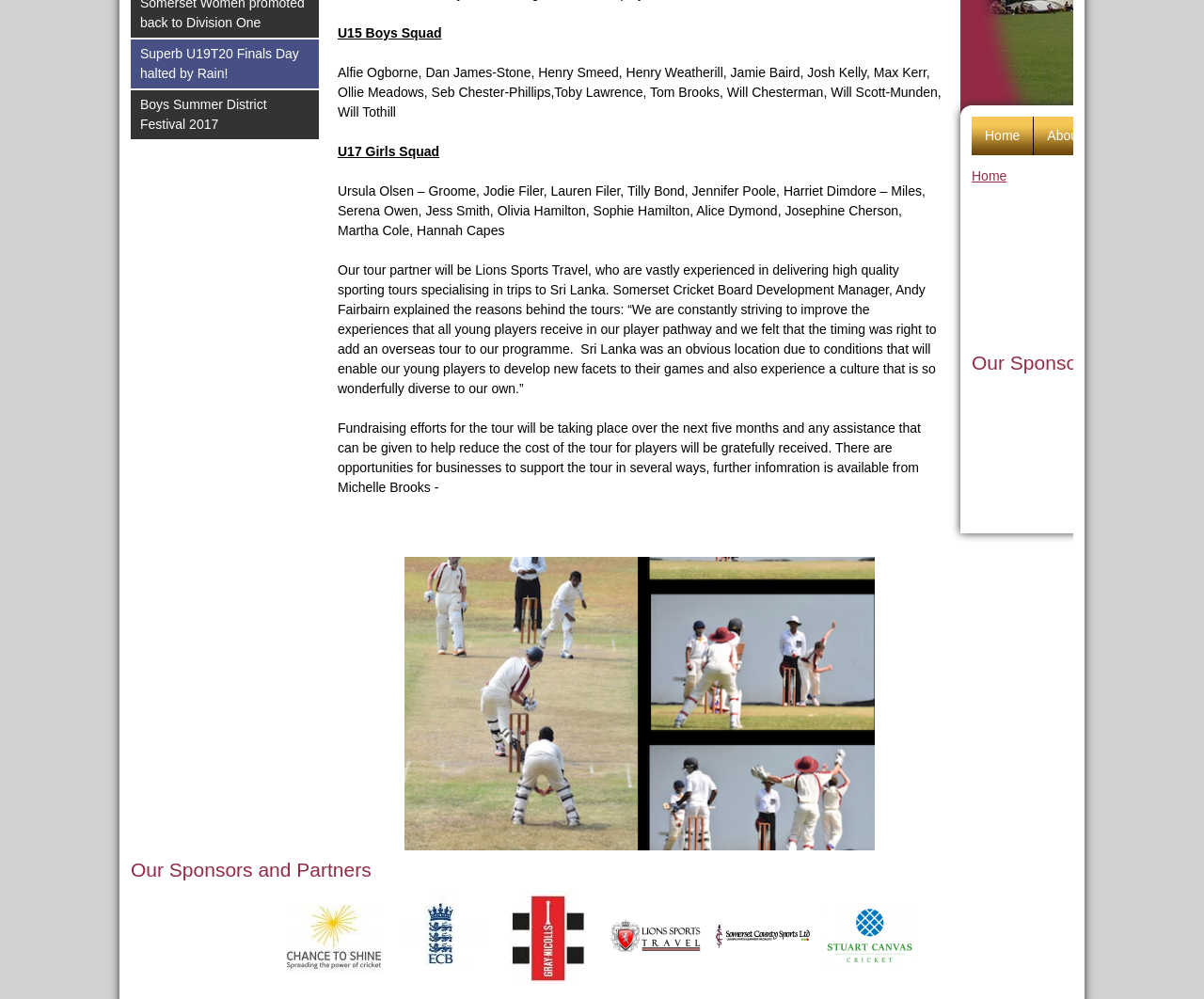From the element description Home, predict the bounding box coordinates of the UI element. The coordinates must be specified in the format (top-left x, top-left y, bottom-right x, bottom-right y) and should be within the 0 to 1 range.

[0.818, 0.128, 0.847, 0.143]